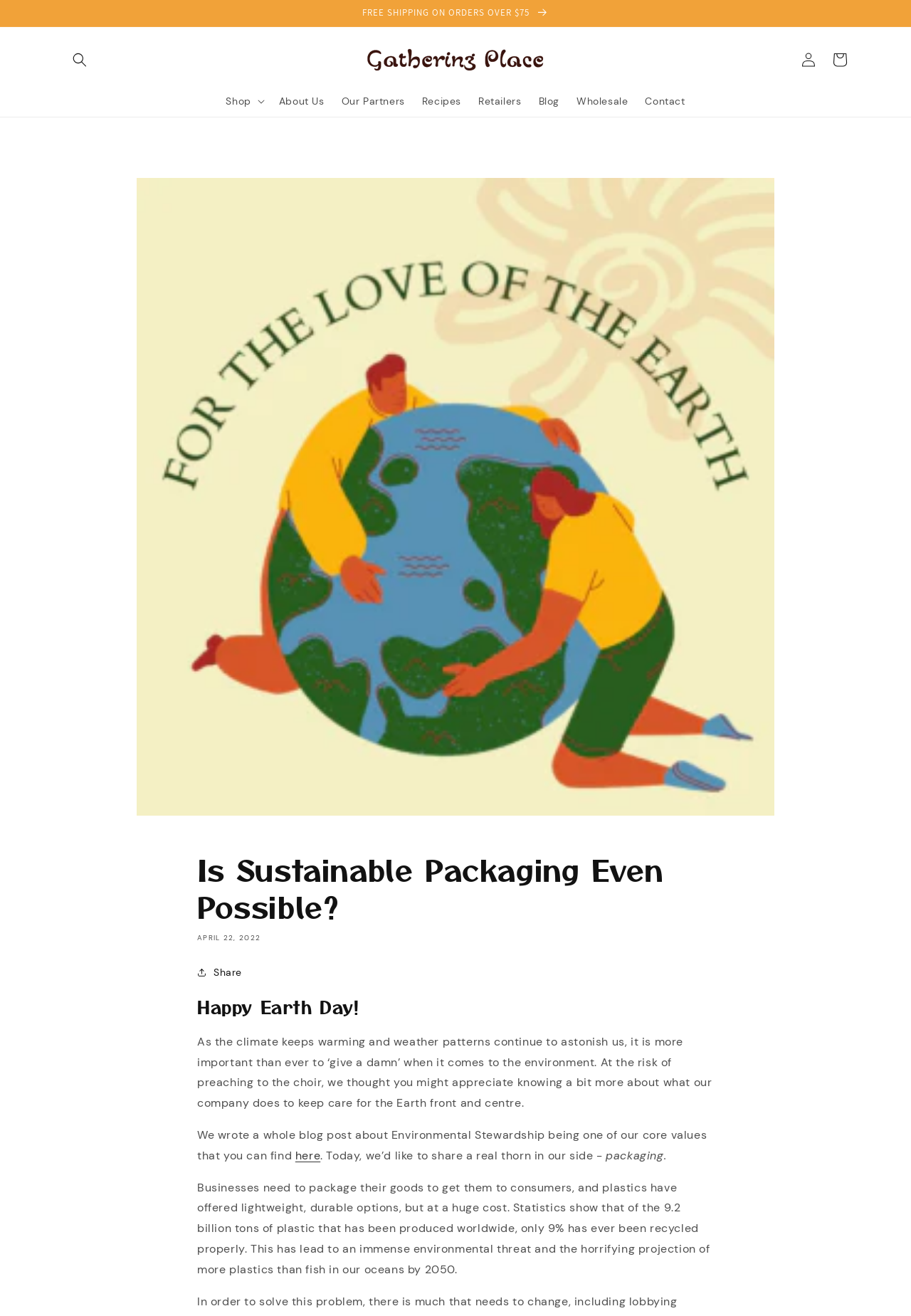Please find the bounding box coordinates of the element's region to be clicked to carry out this instruction: "Shop for products".

[0.239, 0.066, 0.297, 0.088]